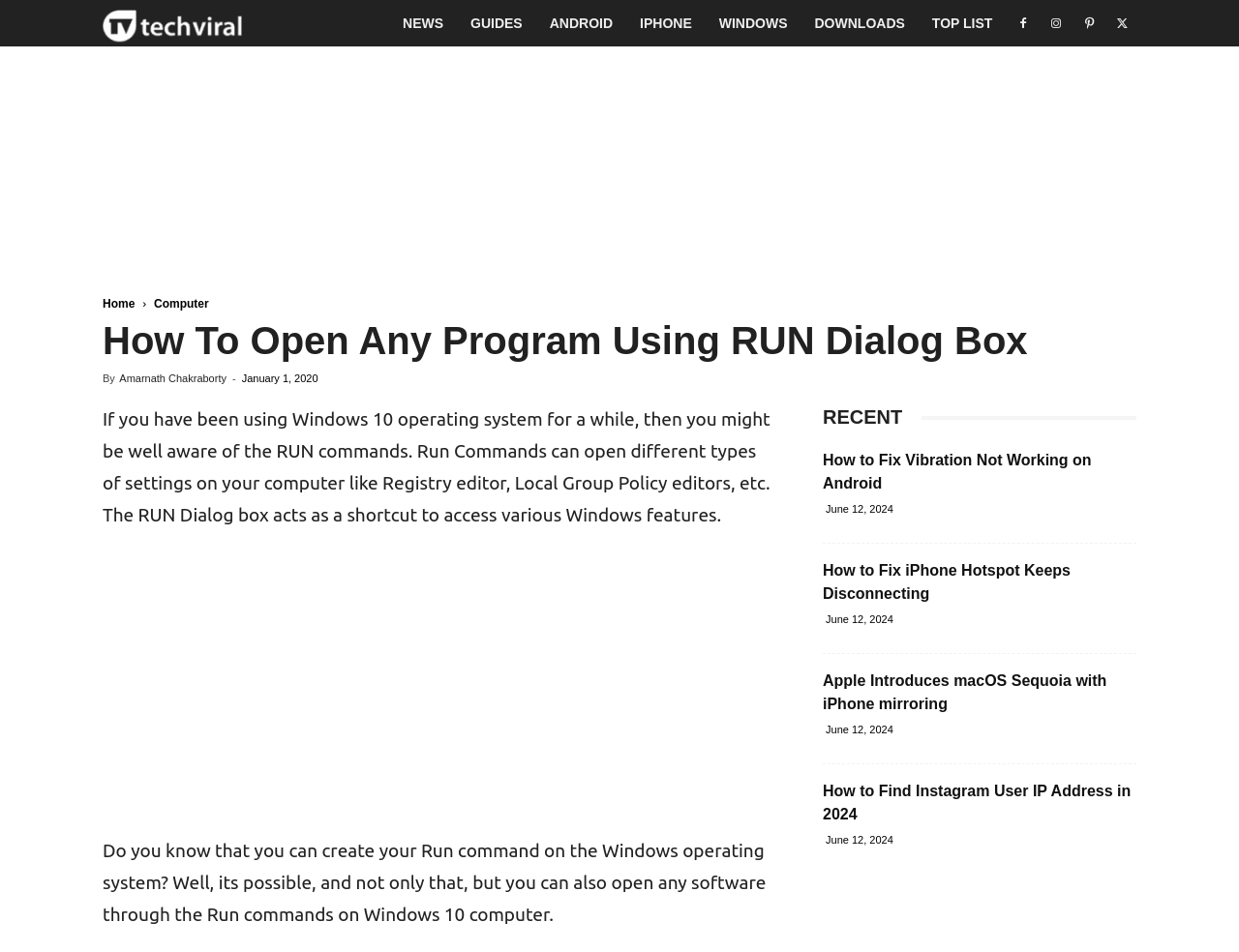Determine the bounding box coordinates of the clickable element to achieve the following action: 'Check the recent article about Apple introducing macOS Sequoia'. Provide the coordinates as four float values between 0 and 1, formatted as [left, top, right, bottom].

[0.664, 0.706, 0.893, 0.748]